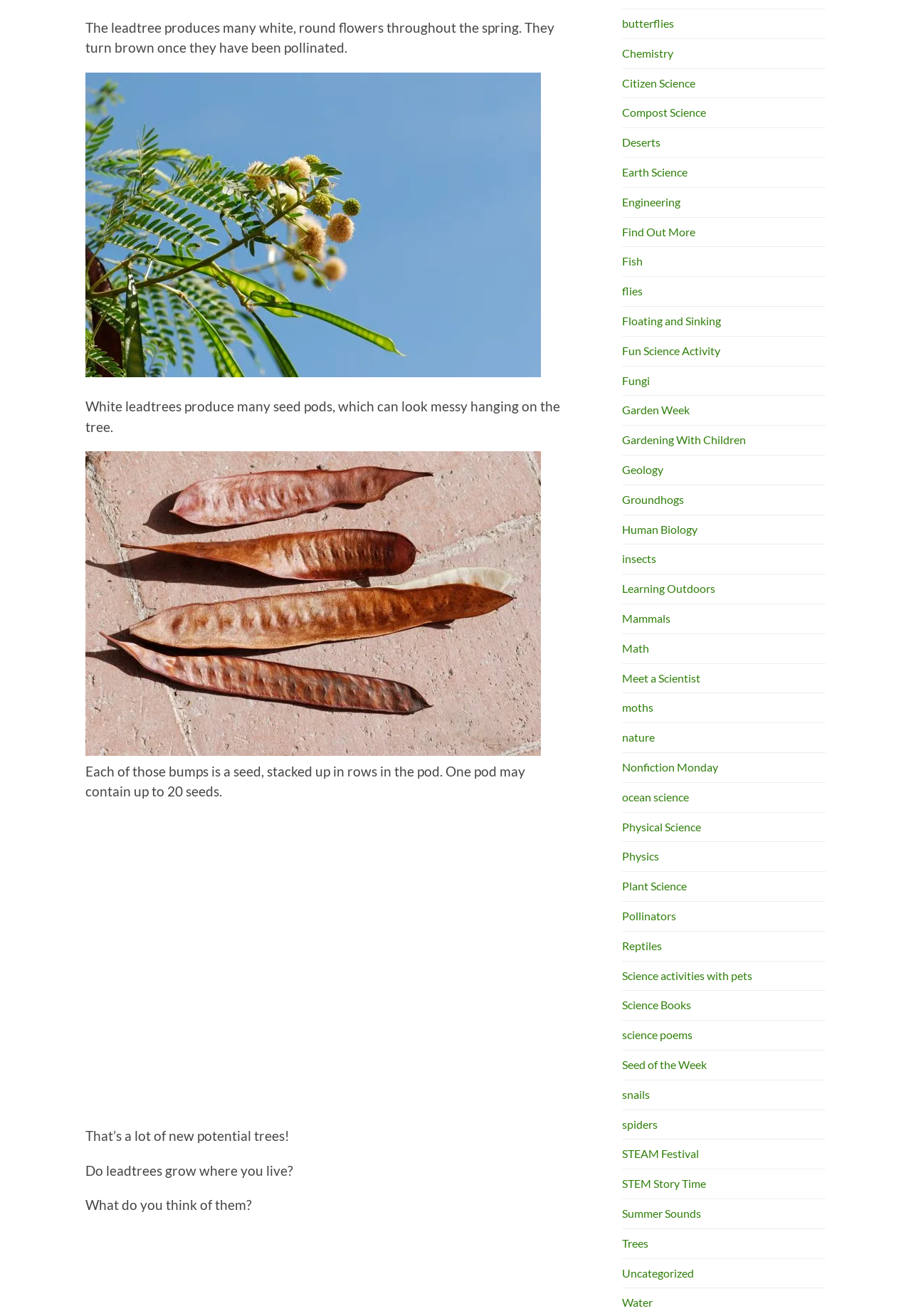What is the purpose of the links at the bottom of the webpage?
Using the image, provide a concise answer in one word or a short phrase.

to navigate to other science topics